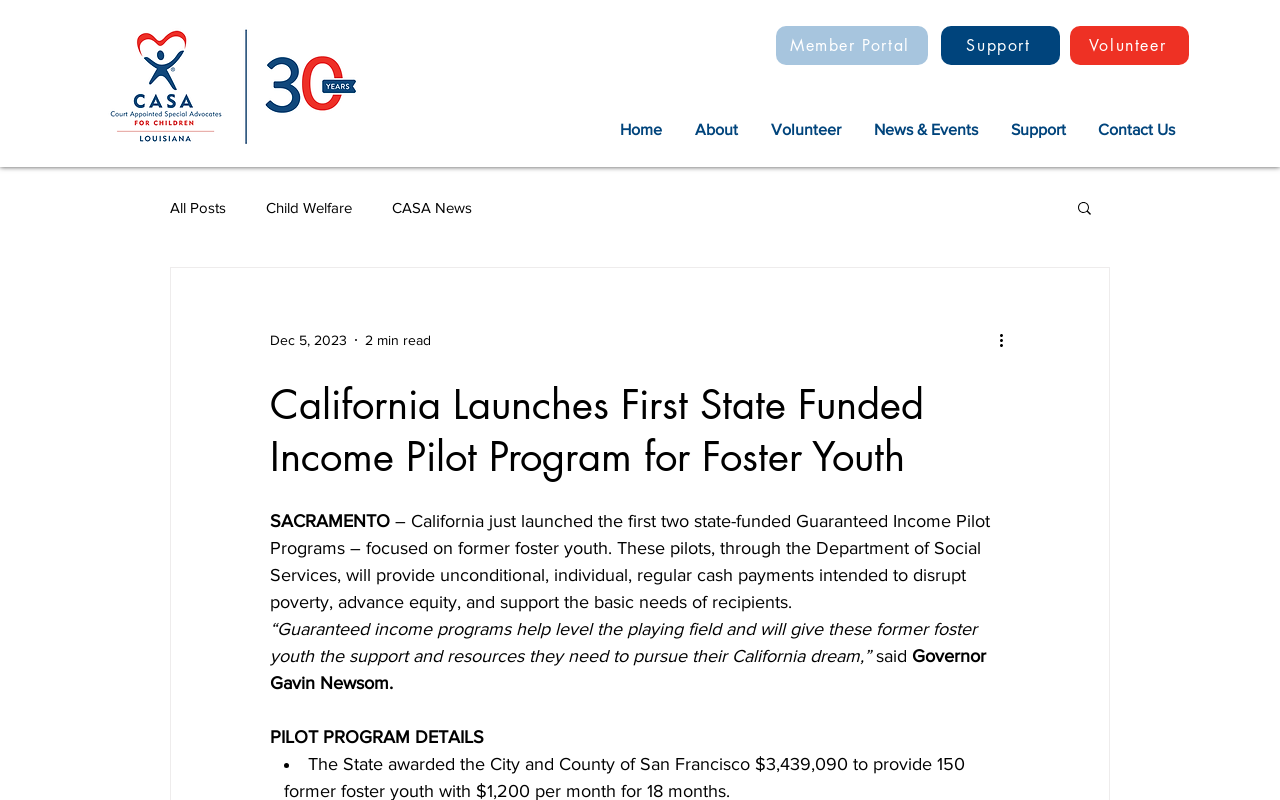Please identify the bounding box coordinates of the region to click in order to complete the given instruction: "Click the 'Member Portal' link". The coordinates should be four float numbers between 0 and 1, i.e., [left, top, right, bottom].

[0.606, 0.032, 0.725, 0.081]